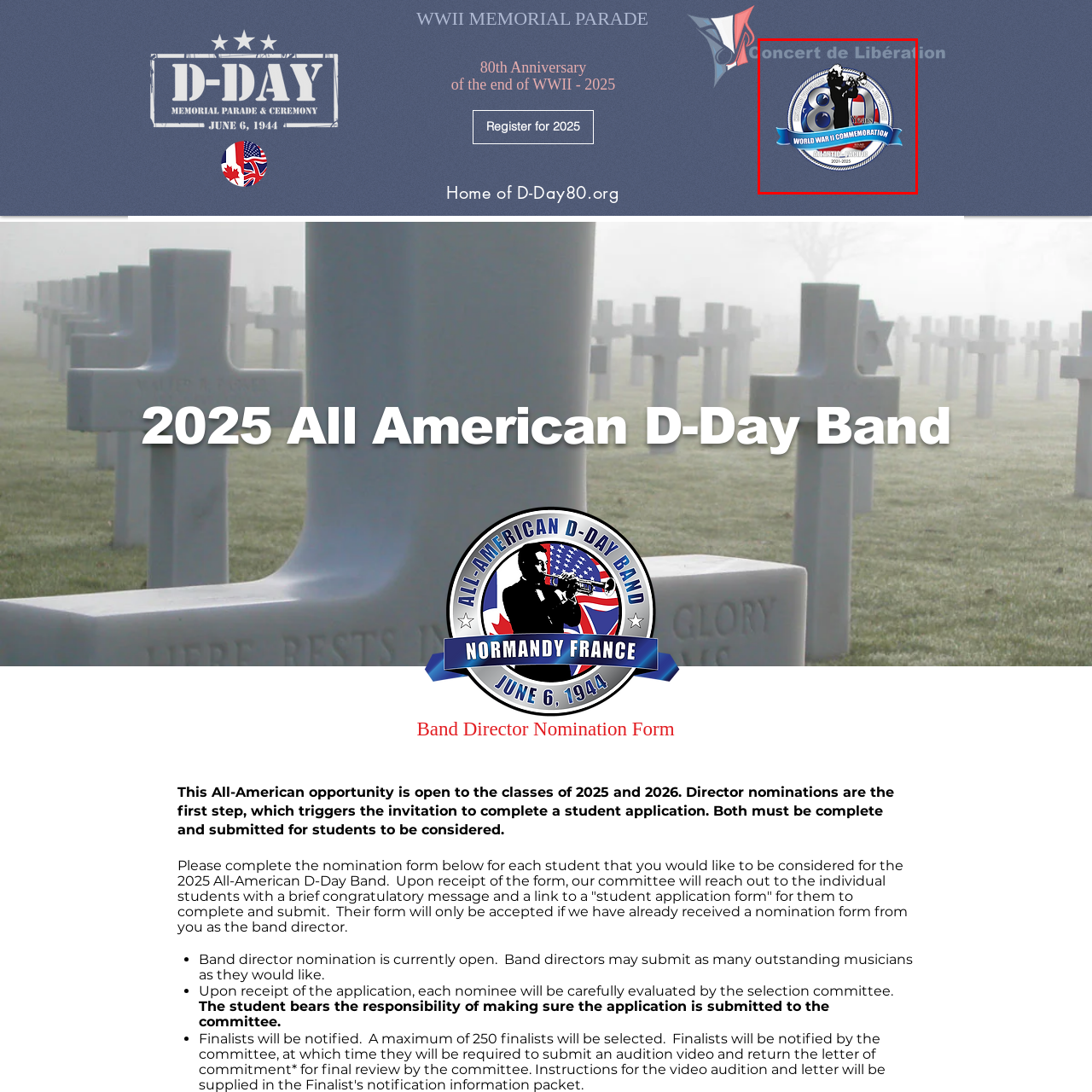Take a close look at the image outlined by the red bounding box and give a detailed response to the subsequent question, with information derived from the image: What is the time period commemorated?

The caption states that the emblem marks the 80th anniversary of World War II, specifically celebrating the events of 2001 to 2005, which is an unusual time period for World War II commemoration, as the war took place from 1939 to 1945.